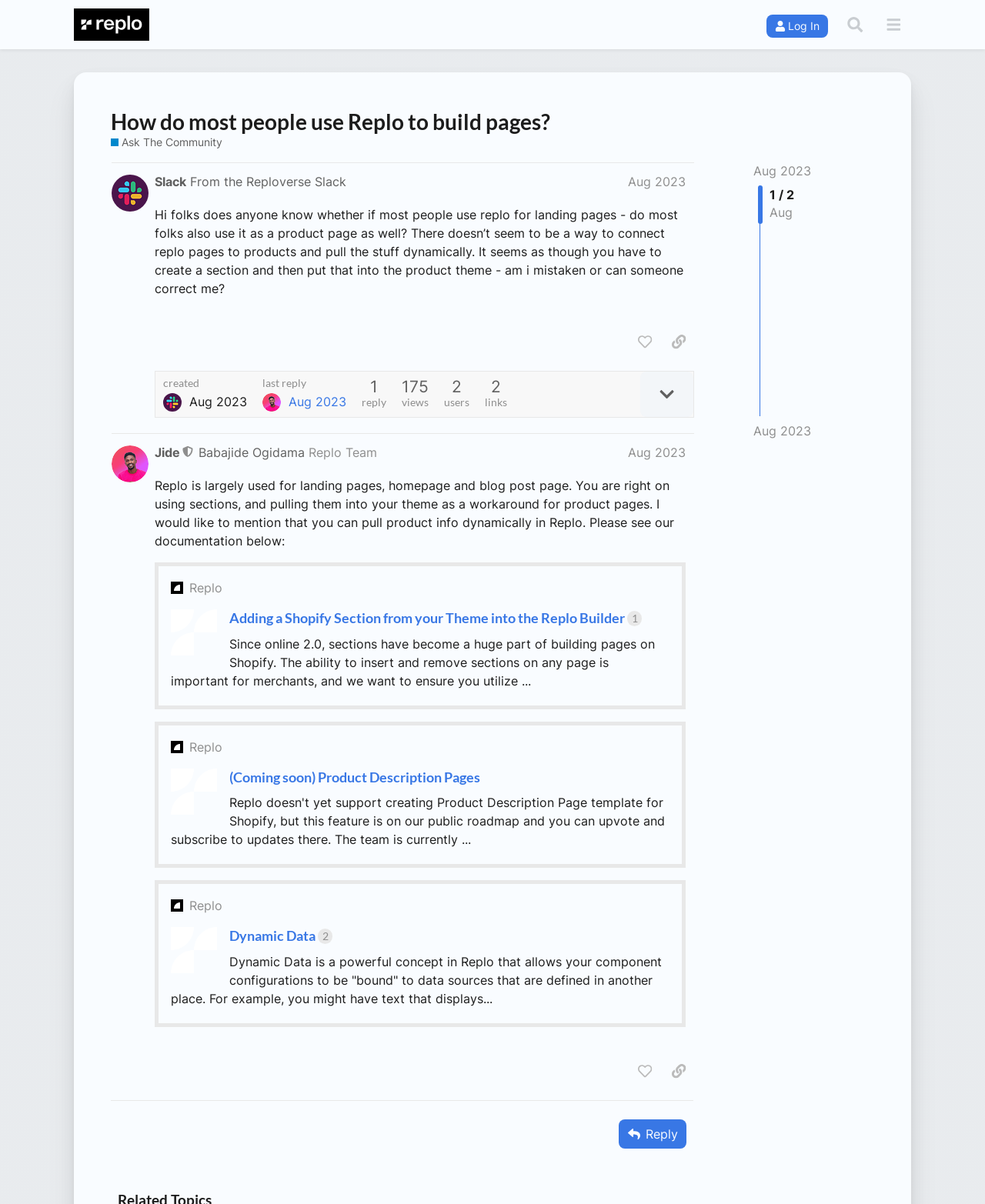Create a detailed summary of all the visual and textual information on the webpage.

This webpage is a community forum discussion page on the Replo Community platform. At the top, there is a header section with a logo and navigation buttons, including "Log In", "Search", and a menu button. Below the header, there is a heading that reads "How do most people use Replo to build pages?" followed by a brief description and a link to "Ask The Community".

The main content of the page is divided into two sections, each representing a post from a different user. The first post, from user "Slack", is dated August 4, 2023, and asks a question about using Replo for landing pages and product pages. The post includes a like button, a button to copy a link to the post, and a timestamp.

The second post, from user "Jide", is a response to the first post and provides information about using Replo for landing pages, homepage, and blog post pages. The post includes a heading, a brief description, and three sections with links to Replo documentation, each with a heading and a brief description. The post also includes a like button, a button to copy a link to the post, and a timestamp.

At the bottom of the page, there is a "Reply" button that allows users to respond to the discussion.